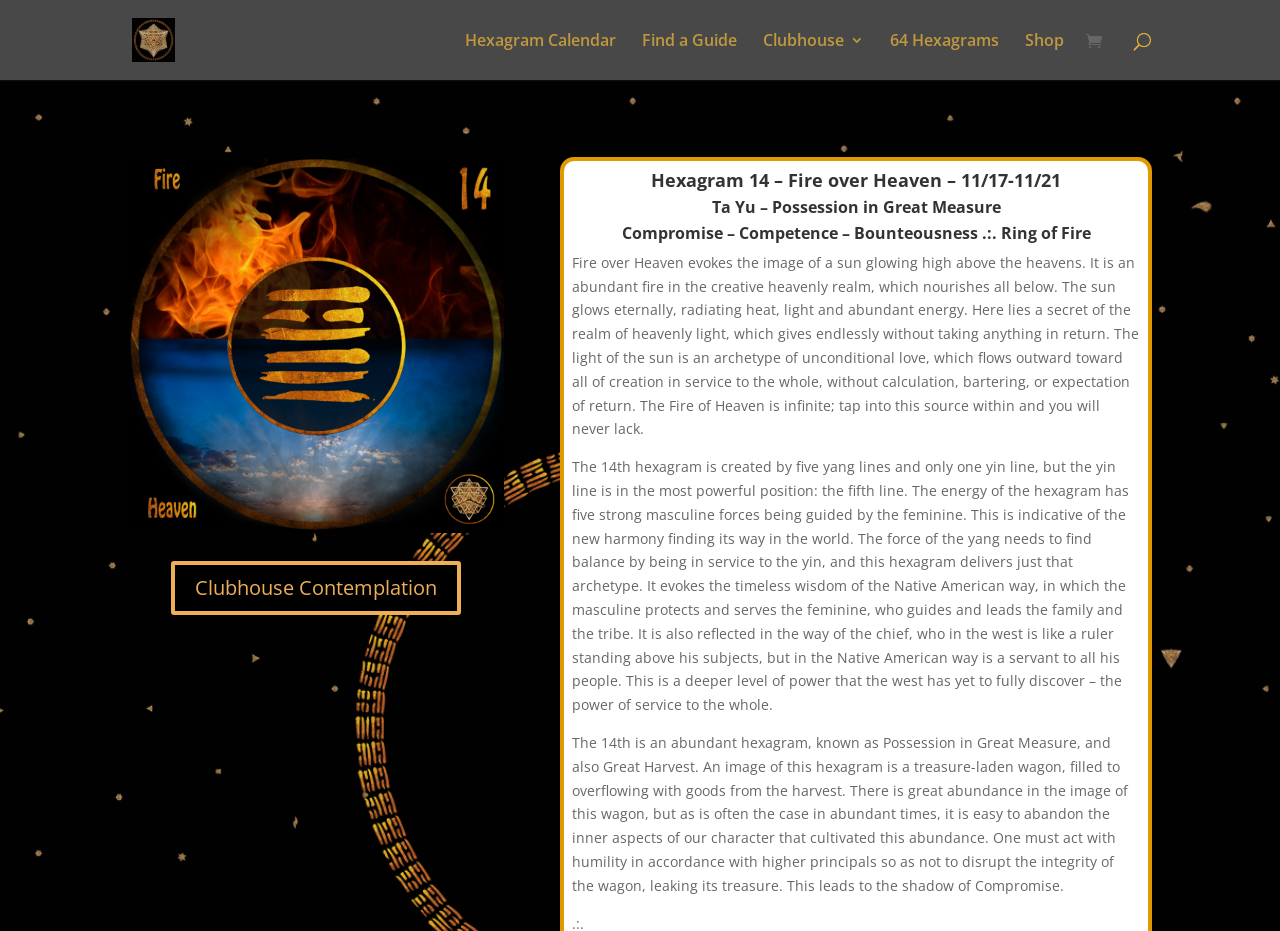Find the bounding box coordinates for the area you need to click to carry out the instruction: "Click on the 'Keys of the iChing' link". The coordinates should be four float numbers between 0 and 1, indicated as [left, top, right, bottom].

[0.103, 0.031, 0.142, 0.051]